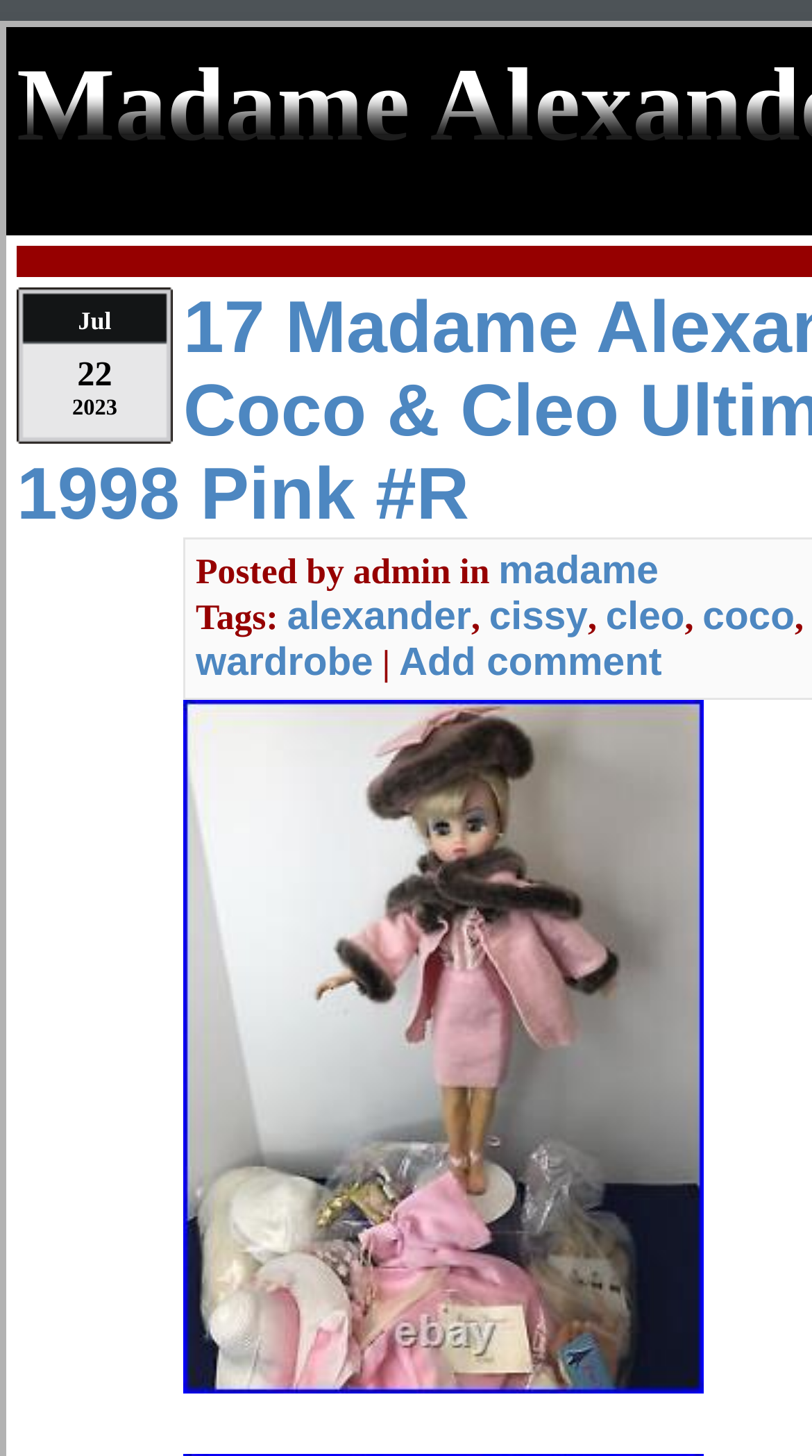Refer to the image and provide a thorough answer to this question:
What is the date of the post?

I found the date of the post by looking at the top of the webpage, where it says 'Jul 22, 2023'. This indicates when the post was published.